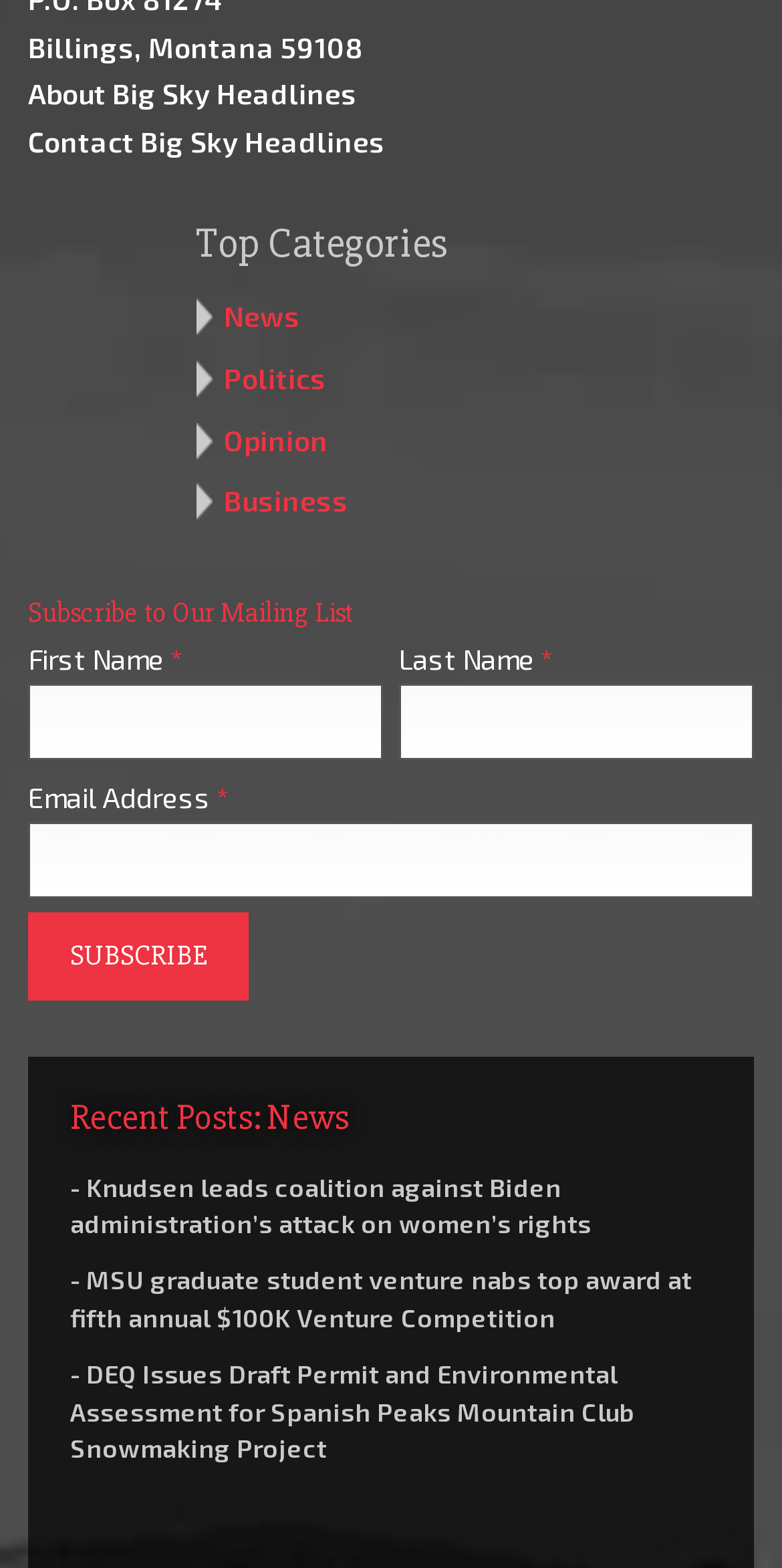What is the purpose of the button at the bottom of the page?
Can you provide an in-depth and detailed response to the question?

The button at the bottom of the page has the text 'SUBSCRIBE' and is located below the mailing list subscription form. Its purpose is to submit the subscription form and subscribe to the mailing list.